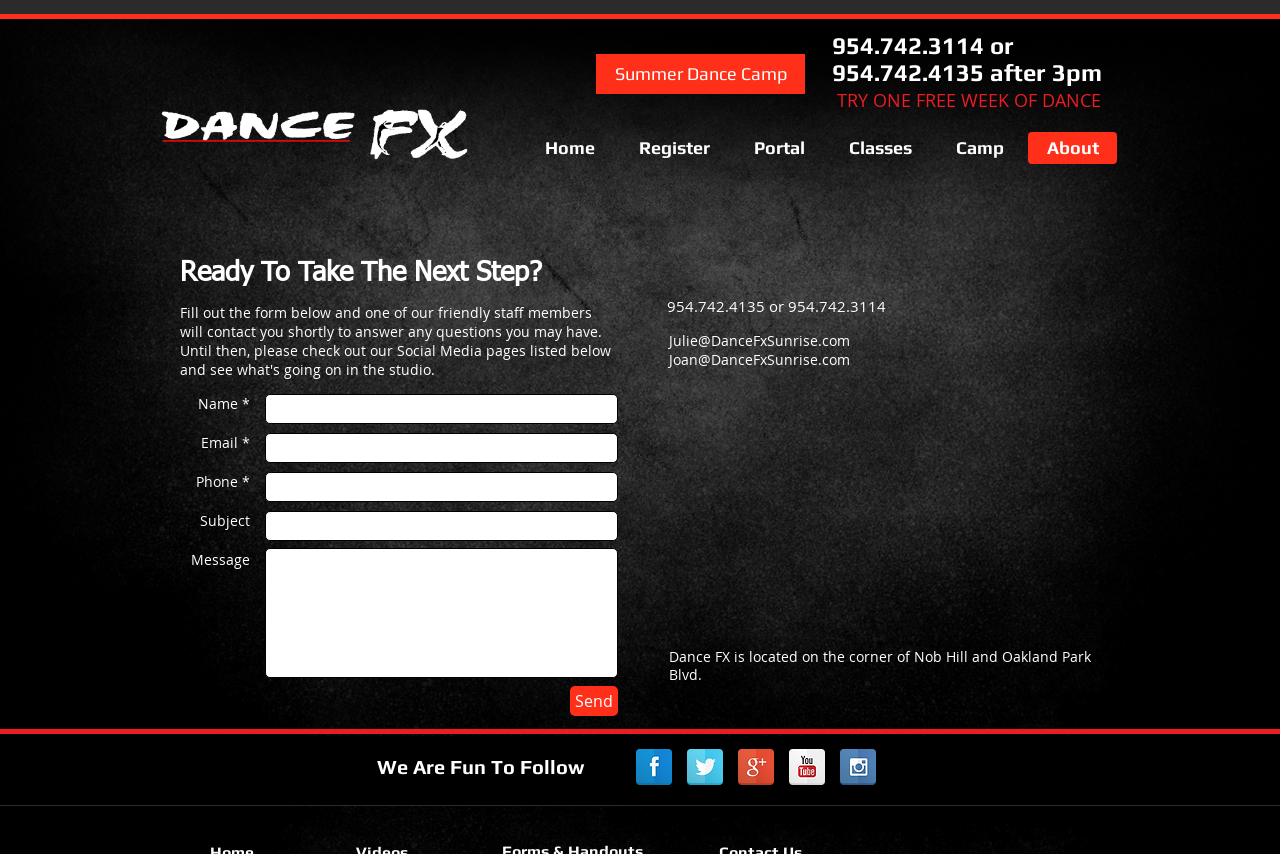Give the bounding box coordinates for the element described by: "aria-label="Twitter Reflection"".

[0.537, 0.877, 0.565, 0.919]